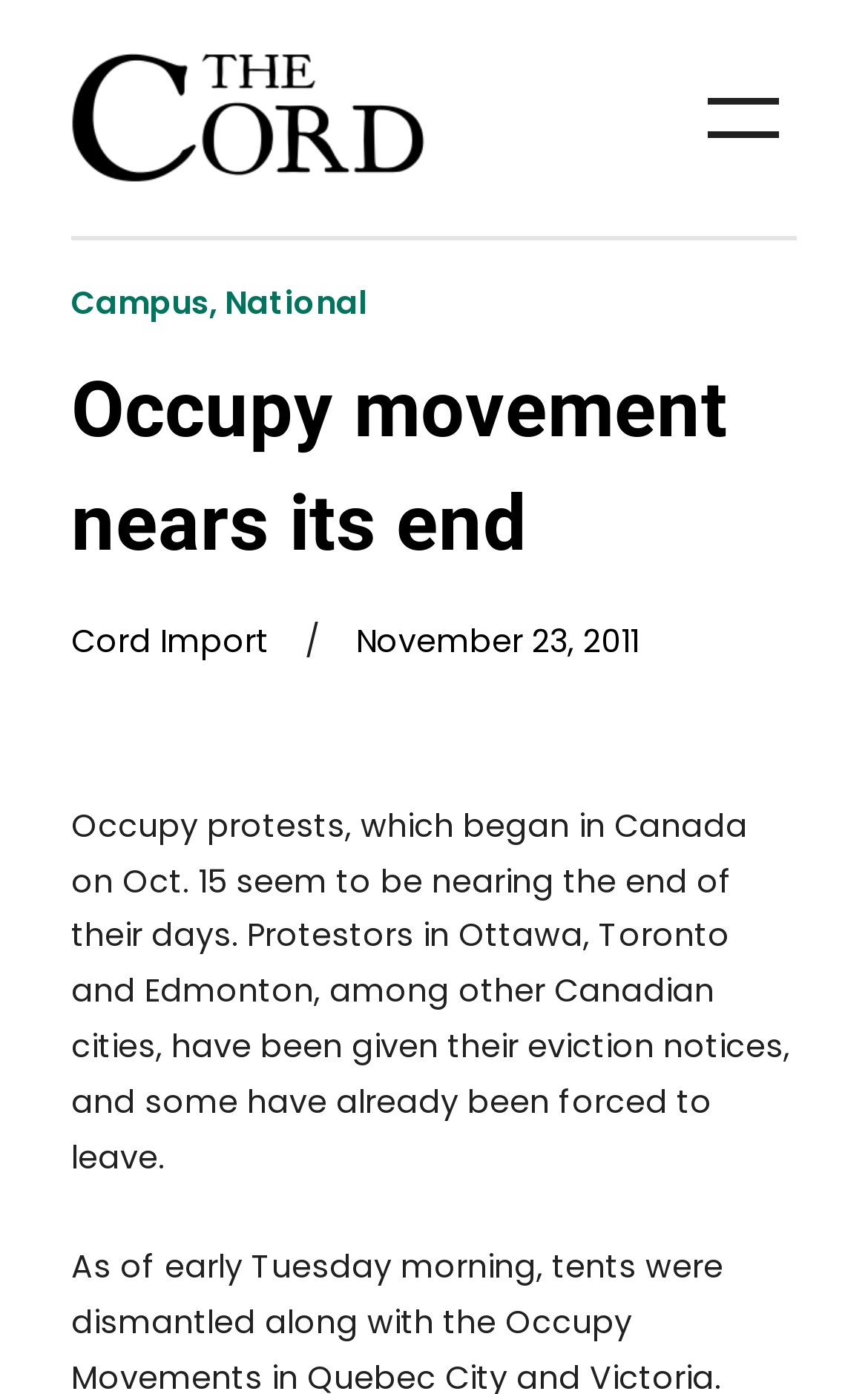Please provide the bounding box coordinates for the UI element as described: "Campus". The coordinates must be four floats between 0 and 1, represented as [left, top, right, bottom].

[0.082, 0.201, 0.241, 0.233]